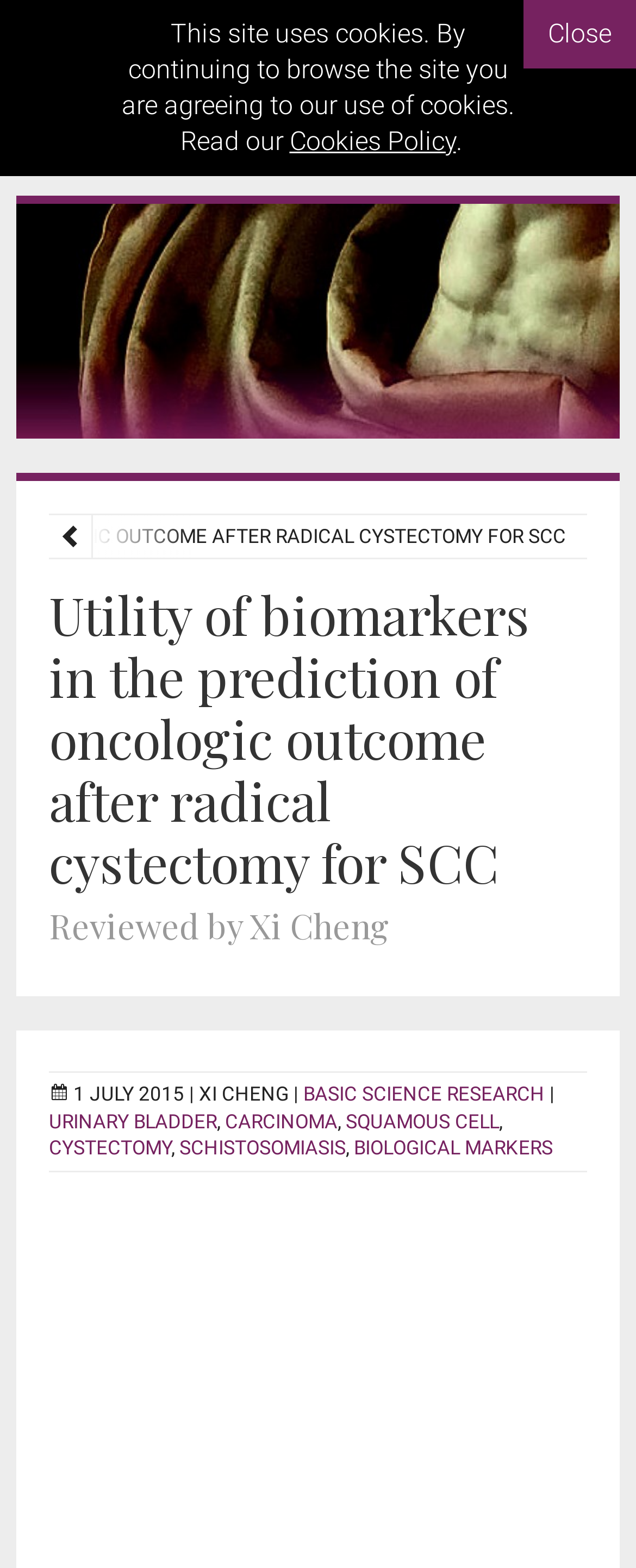What is the date of the article?
Using the image as a reference, answer with just one word or a short phrase.

1 July 2015